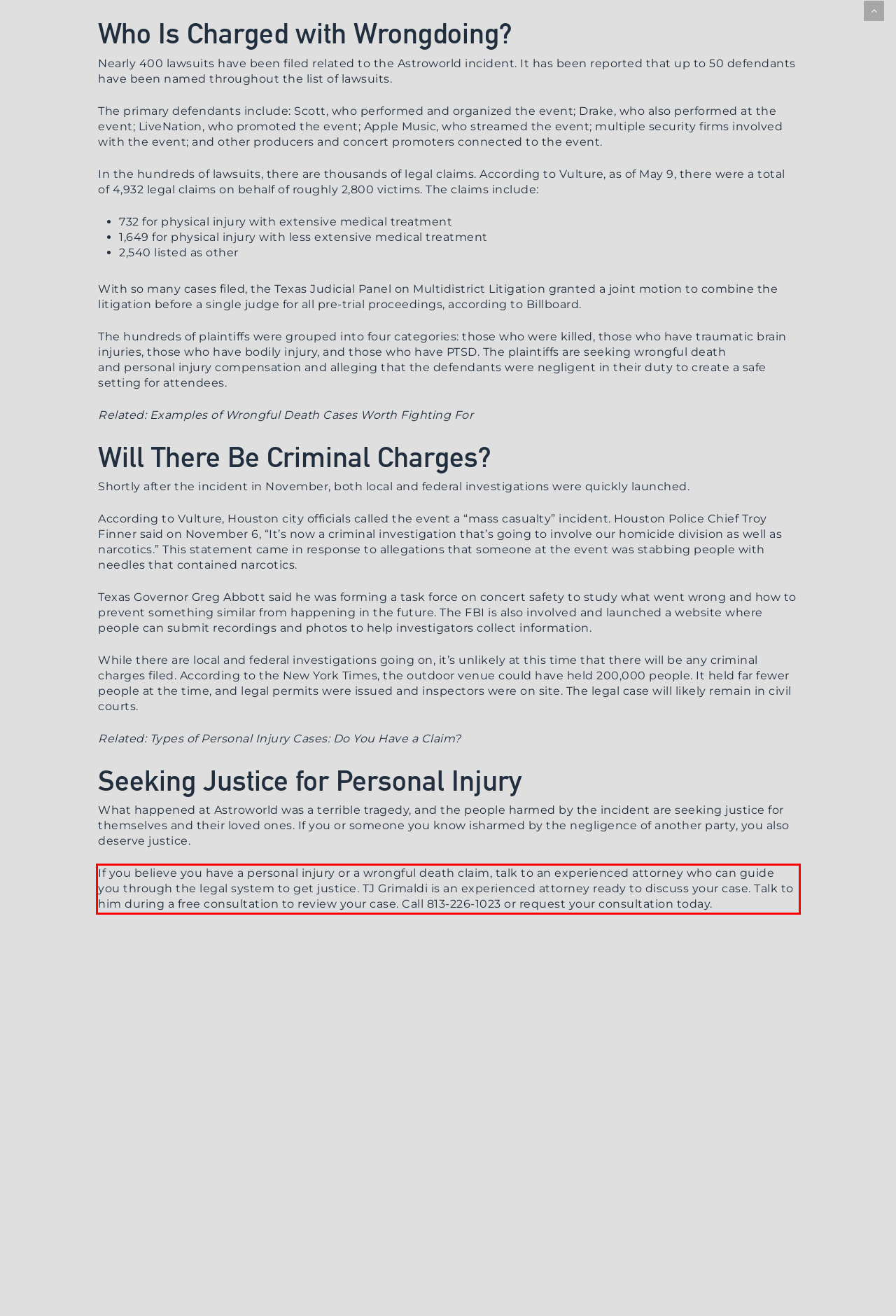Please look at the screenshot provided and find the red bounding box. Extract the text content contained within this bounding box.

If you believe you have a personal injury or a wrongful death claim, talk to an experienced attorney who can guide you through the legal system to get justice. TJ Grimaldi is an experienced attorney ready to discuss your case. Talk to him during a free consultation to review your case. Call 813-226-1023 or request your consultation today.